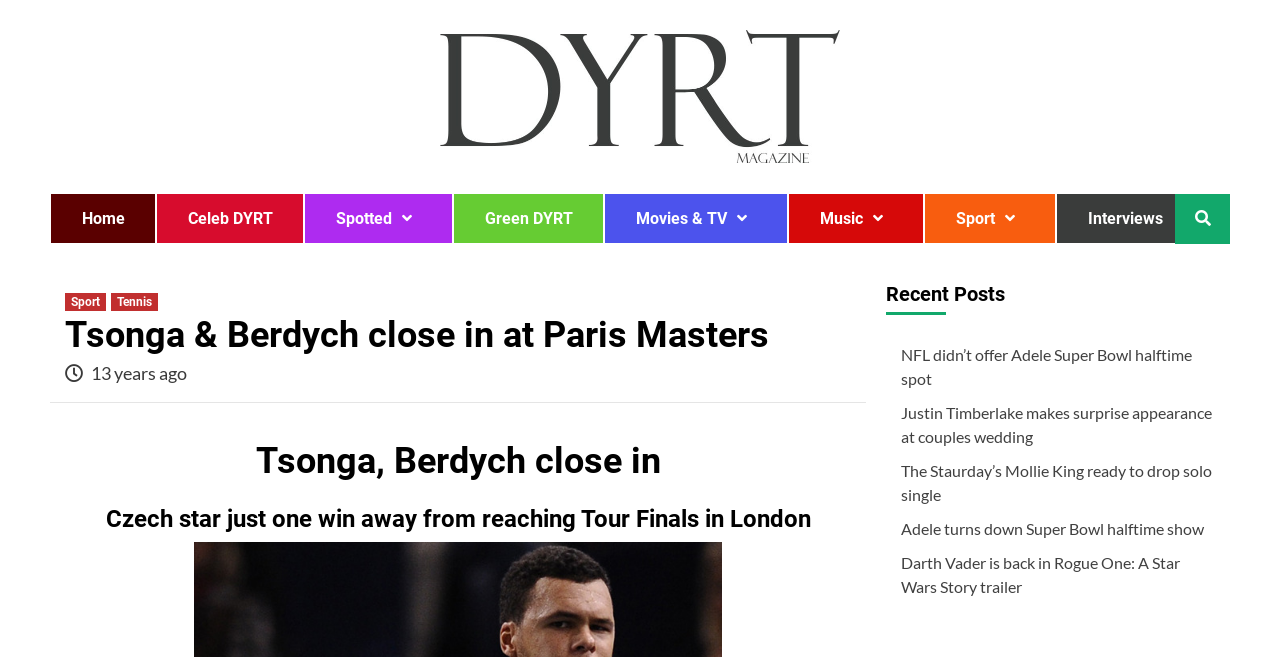Articulate a detailed summary of the webpage's content and design.

The webpage is a celebrity news website, specifically the DYRT Magazine, with a focus on showbiz news. At the top, there is a logo with the text "Did You Read That?" accompanied by an image. Below the logo, there is a navigation menu with links to different sections of the website, including "Home", "Celeb DYRT", "Spotted", "Green DYRT", "Movies & TV", "Music", "Sport", and "Interviews". Each of these links has a corresponding button with an icon.

The main content of the webpage is an article about Tsonga and Berdych closing in at the Paris Masters tennis tournament. The article has a heading "Tsonga & Berdych close in at Paris Masters" and a subheading "Czech star just one win away from reaching Tour Finals in London". The article also mentions that it was posted 13 years ago.

To the right of the article, there is a section with recent posts, including links to news articles about NFL, Justin Timberlake, The Saturdays' Mollie King, Adele, and a Star Wars movie trailer.